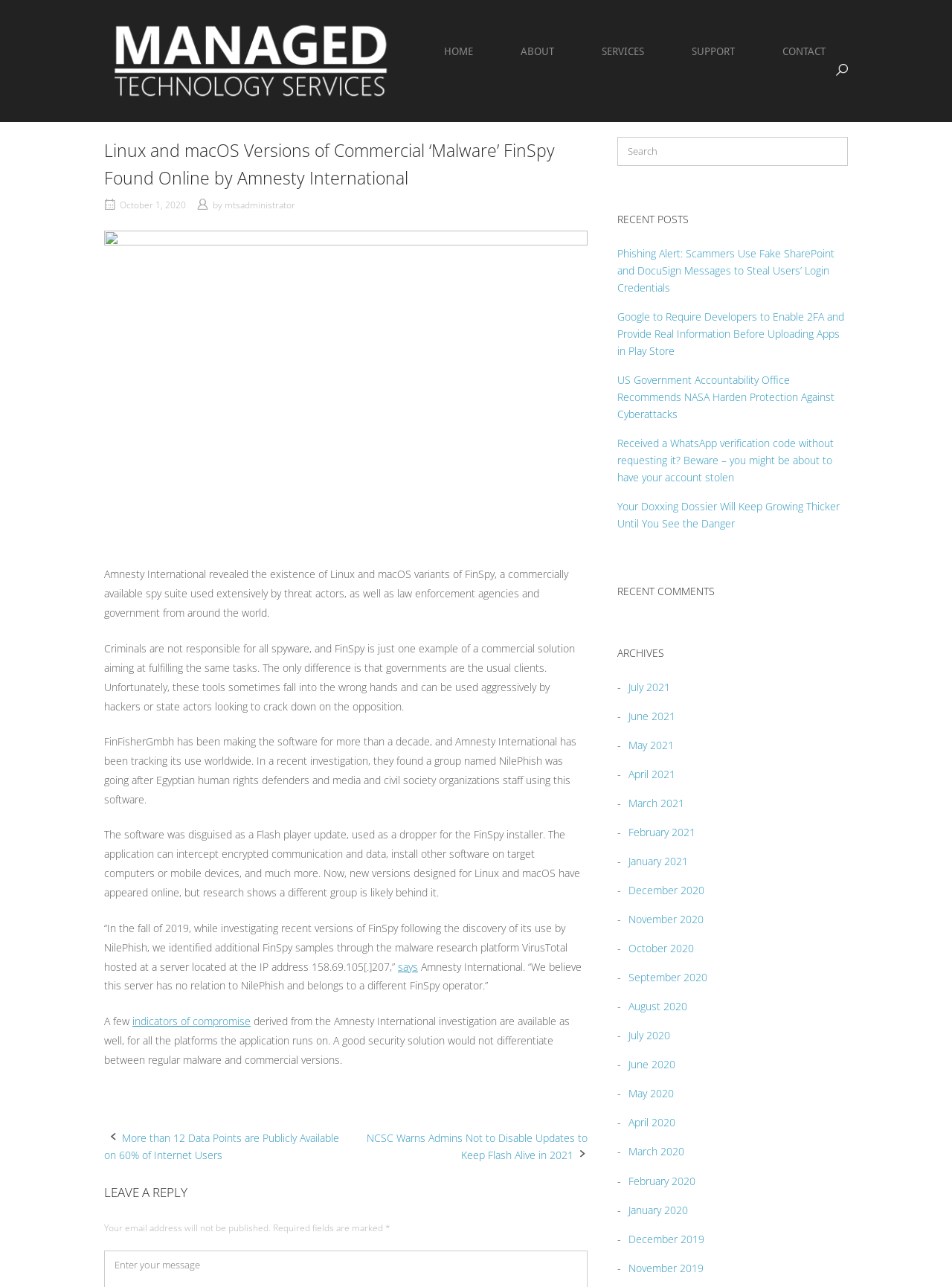Determine the bounding box coordinates for the region that must be clicked to execute the following instruction: "View the archives for October 2020".

[0.652, 0.731, 0.729, 0.742]